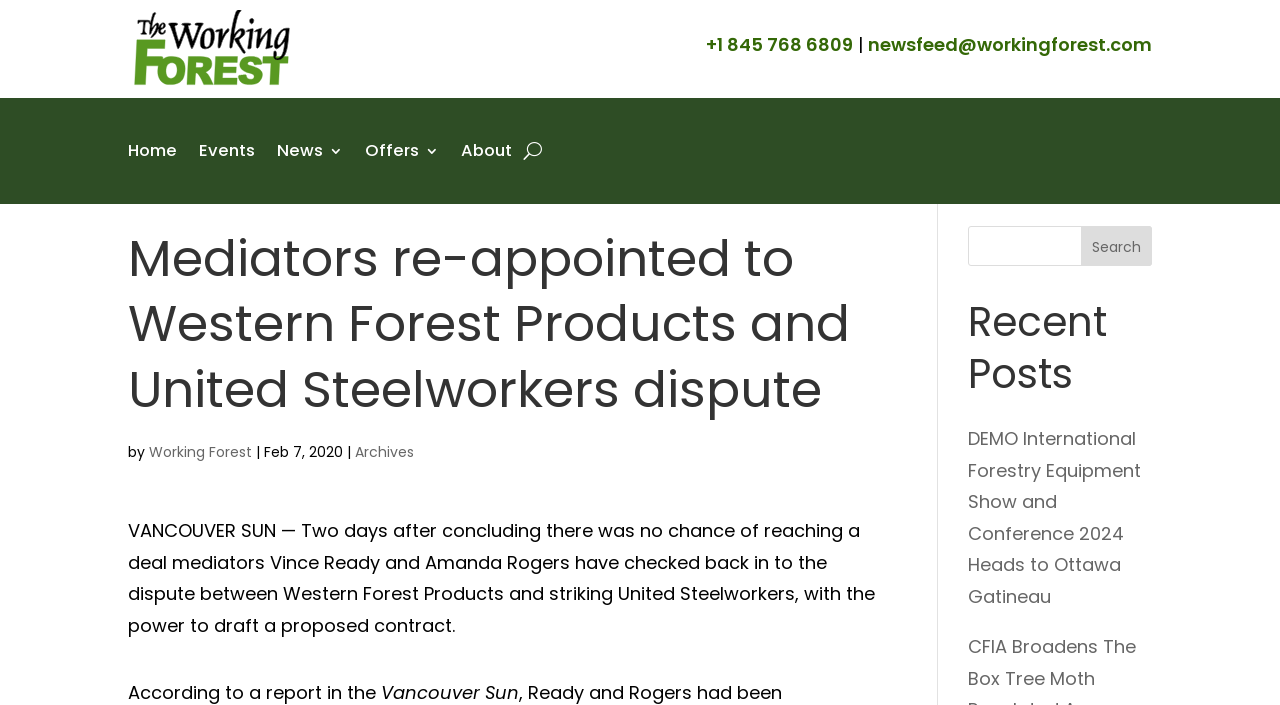Determine the coordinates of the bounding box that should be clicked to complete the instruction: "Check the Archives". The coordinates should be represented by four float numbers between 0 and 1: [left, top, right, bottom].

[0.277, 0.626, 0.323, 0.655]